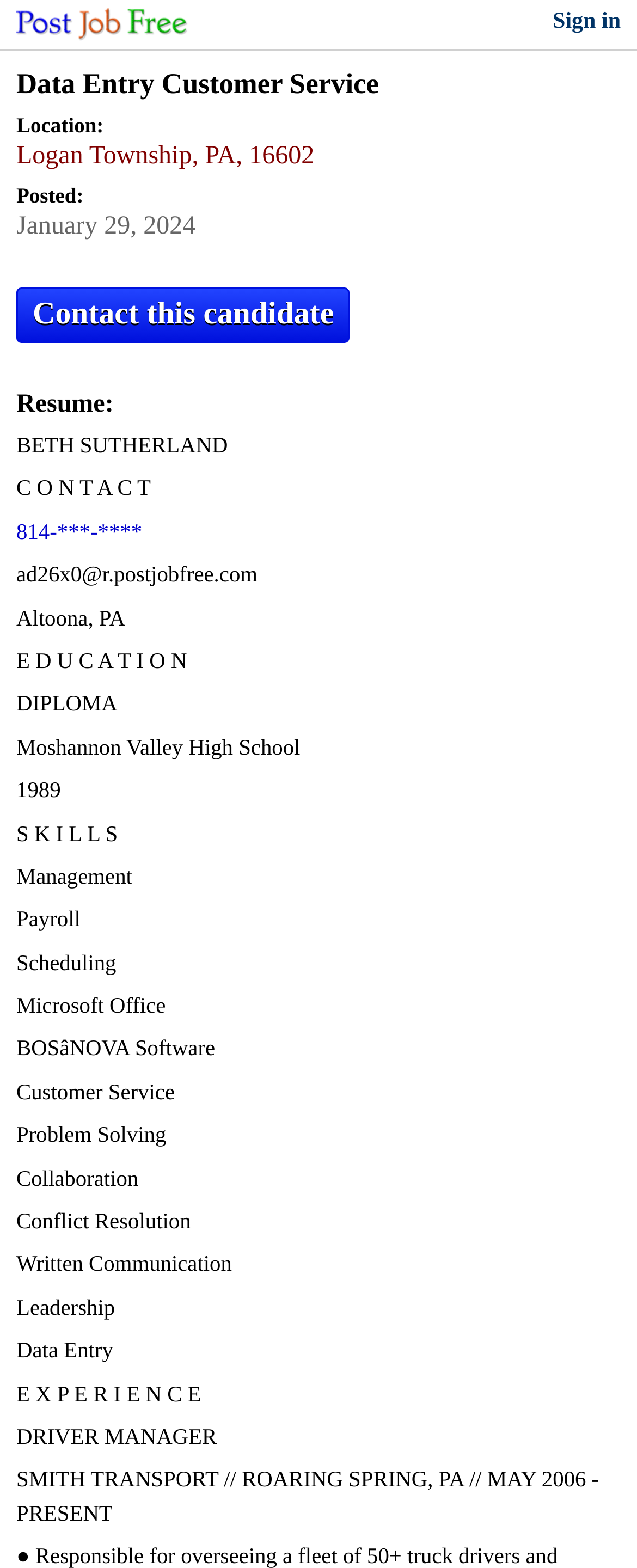What is the current job title of the candidate?
Based on the image content, provide your answer in one word or a short phrase.

DRIVER MANAGER